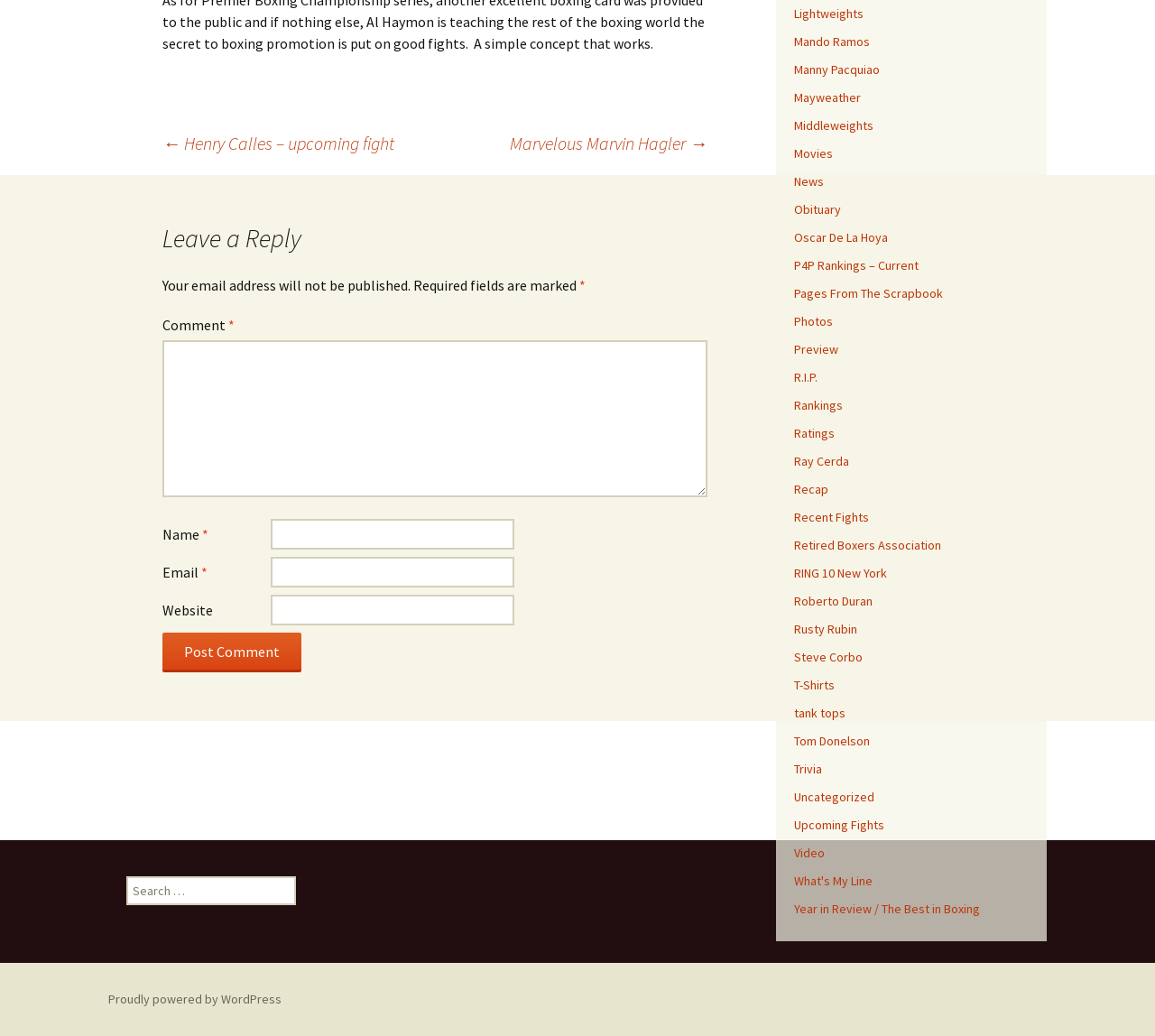Mark the bounding box of the element that matches the following description: "News".

[0.688, 0.167, 0.713, 0.183]